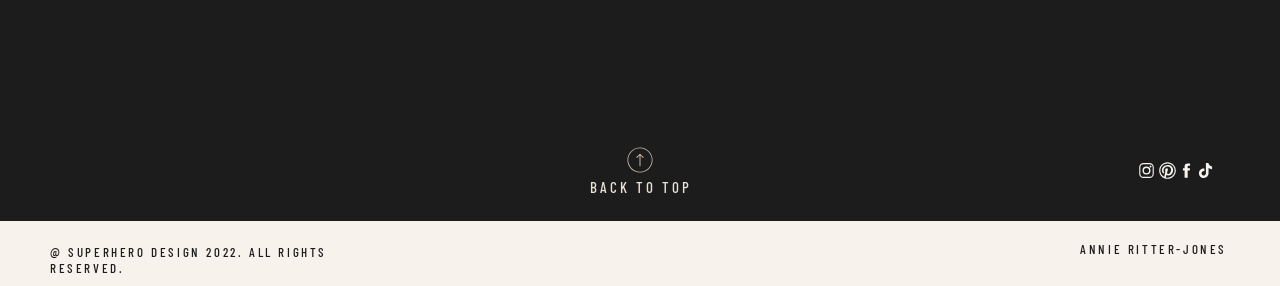Using the given element description, provide the bounding box coordinates (top-left x, top-left y, bottom-right x, bottom-right y) for the corresponding UI element in the screenshot: BACK TO TOP

[0.405, 0.622, 0.595, 0.706]